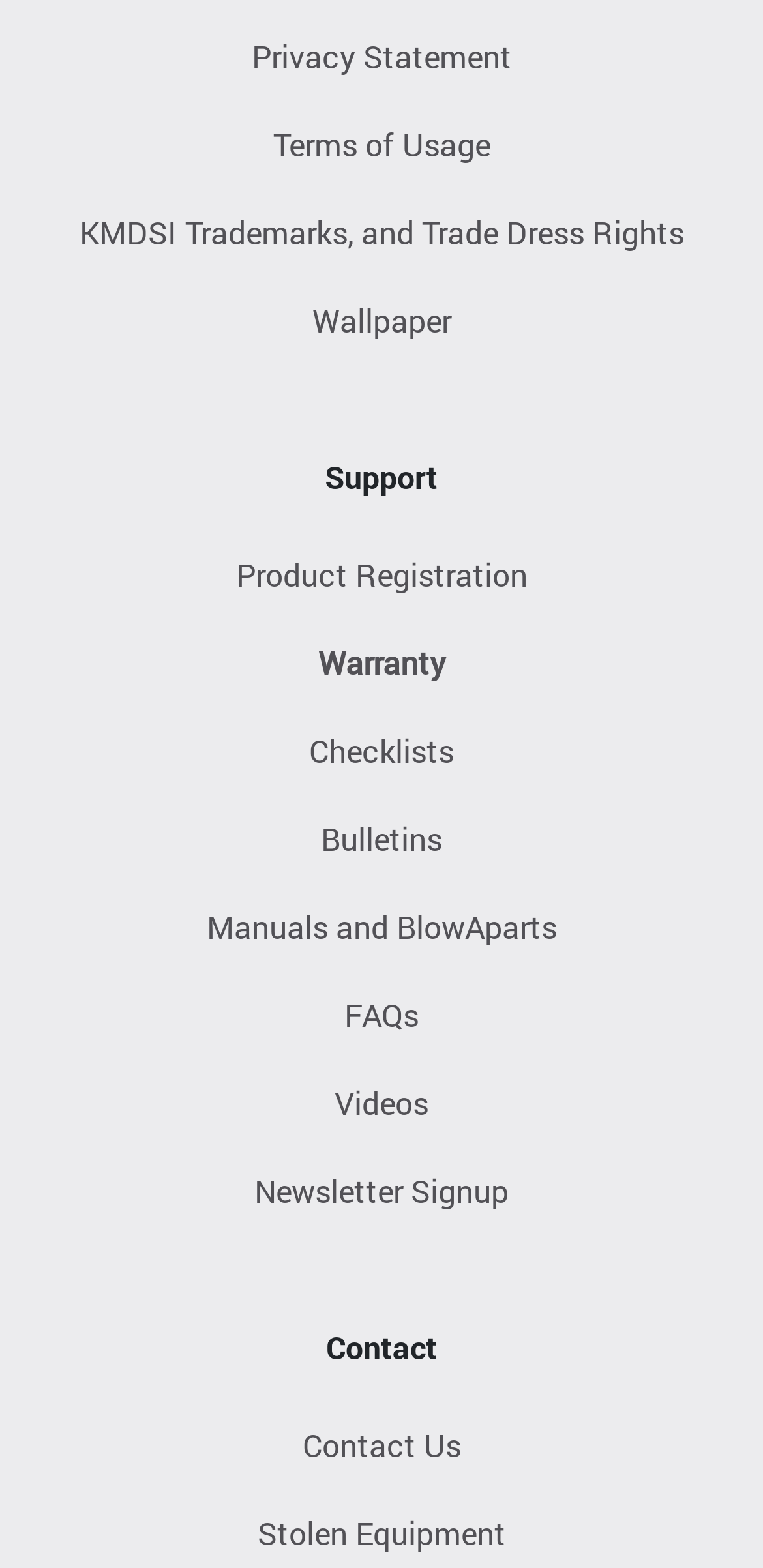What is the last link in the footer?
Analyze the screenshot and provide a detailed answer to the question.

I looked at the footer section of the webpage and found that the last link is 'Stolen Equipment', which is located at the bottom of the footer section.